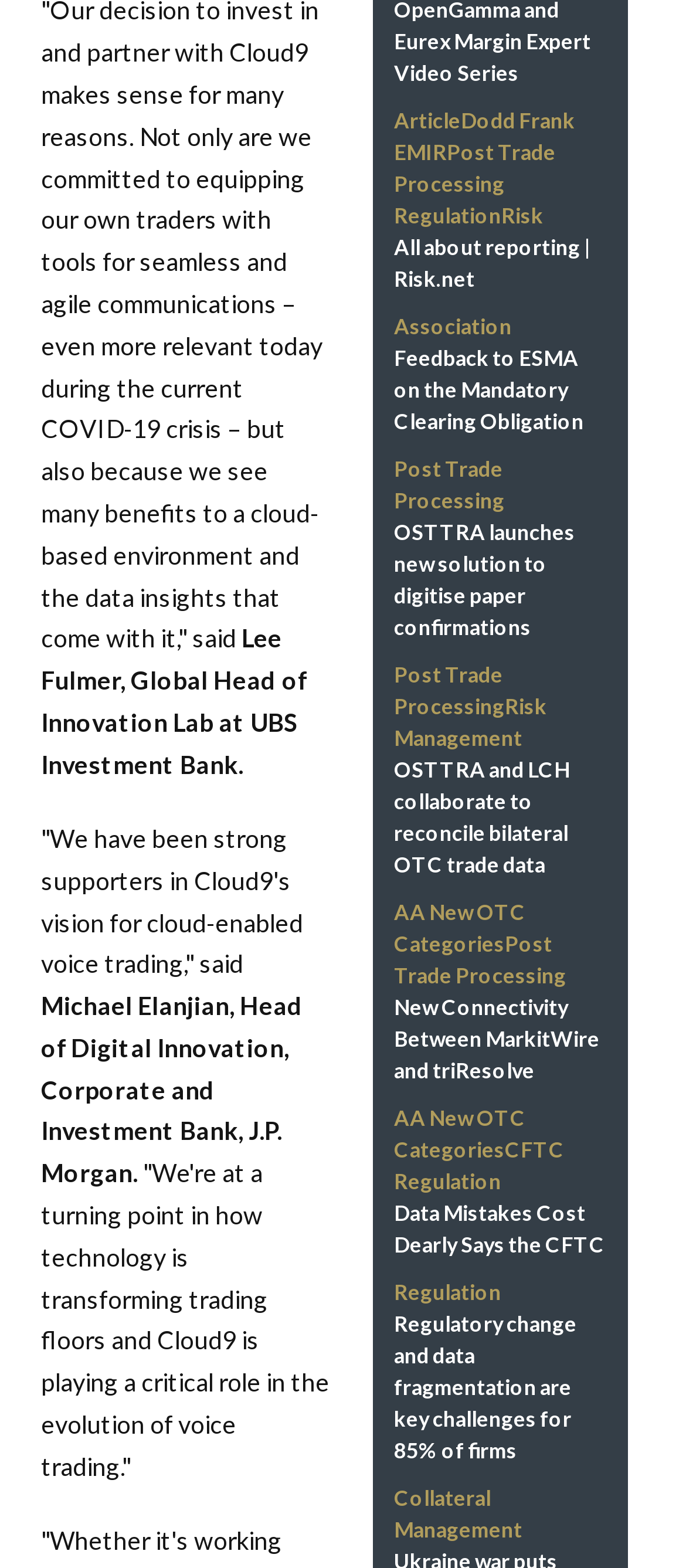Determine the bounding box coordinates of the clickable region to follow the instruction: "View article about Krugman on debt".

None